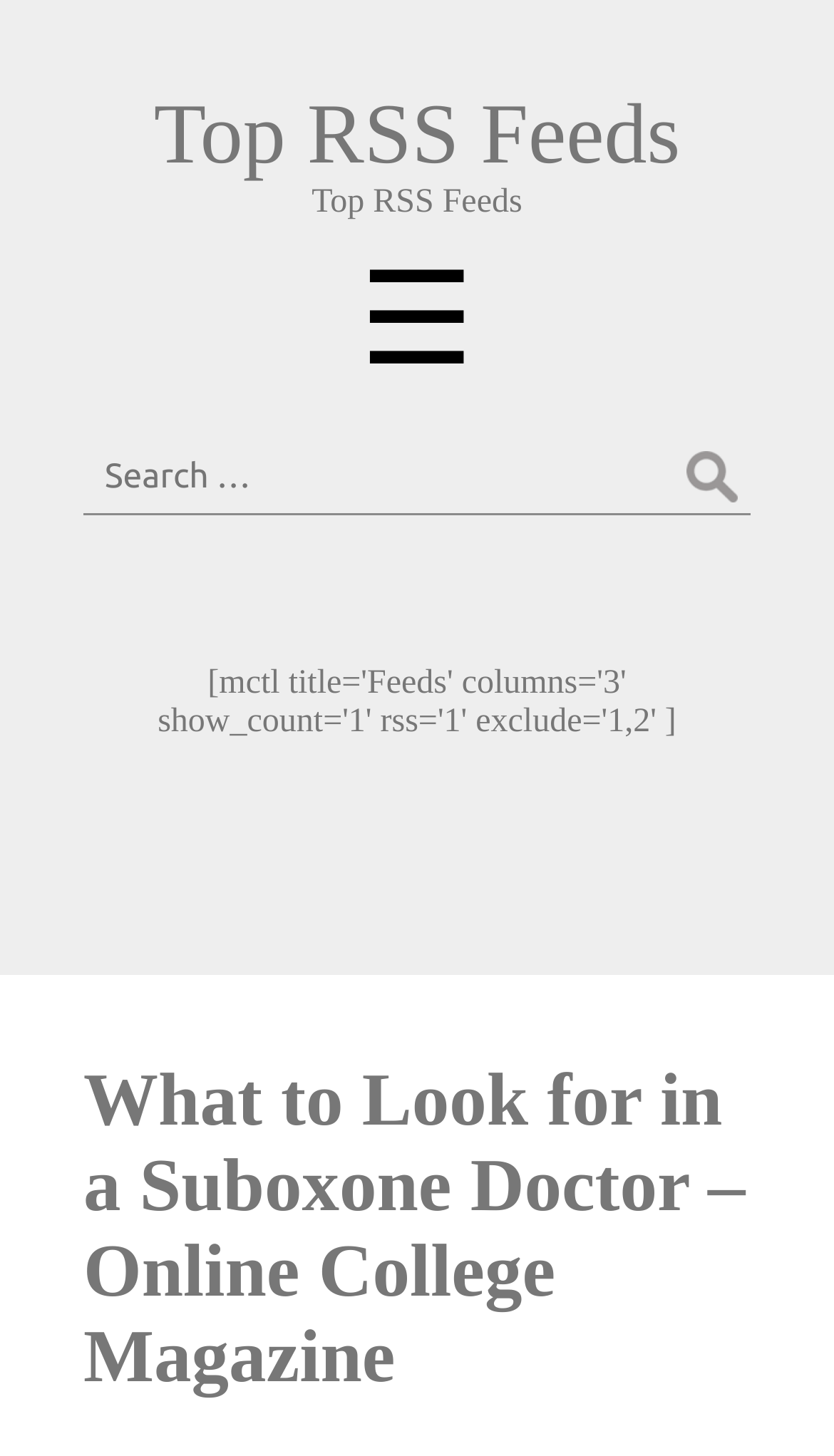What is the function of the button with the ☰ icon?
Please provide a comprehensive answer based on the contents of the image.

The button with the ☰ icon is located at the top of the webpage, and it is likely to be a menu button that opens a dropdown menu or a sidebar with navigation links or other options.